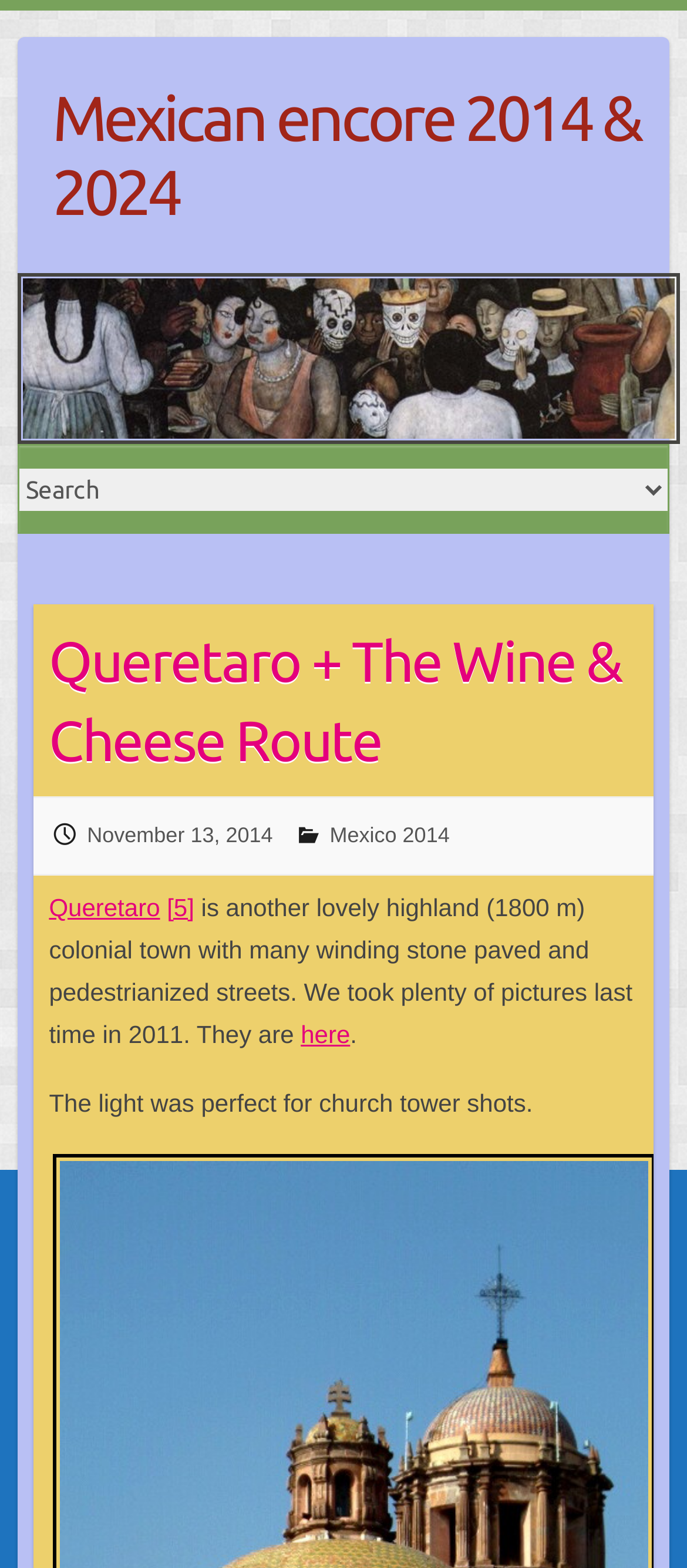Locate the bounding box coordinates of the UI element described by: "Goal". The bounding box coordinates should consist of four float numbers between 0 and 1, i.e., [left, top, right, bottom].

None